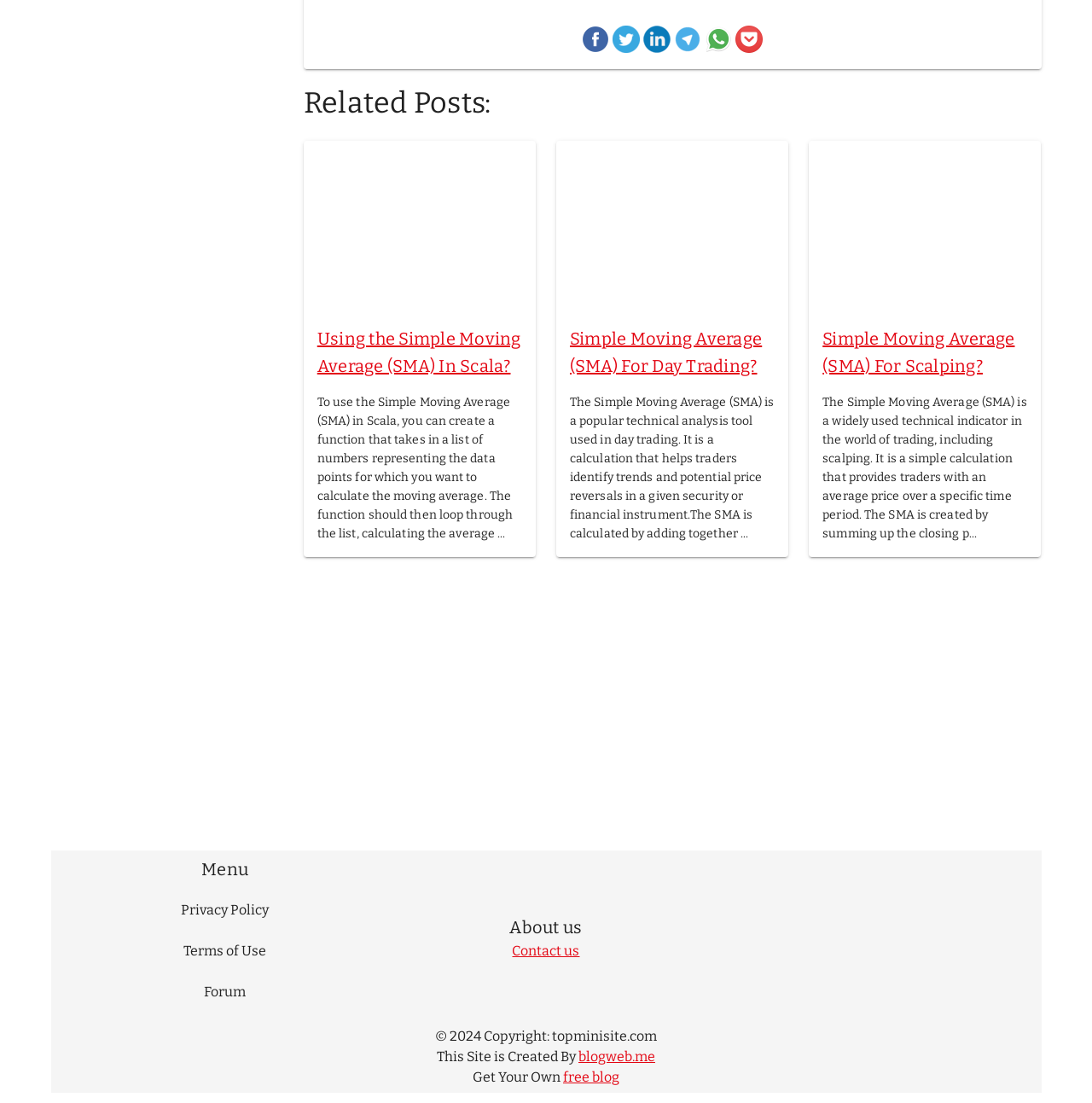Given the content of the image, can you provide a detailed answer to the question?
How many related posts are listed?

I counted the number of related posts by looking at the links and text descriptions below the 'Related Posts' heading, and found three related posts.